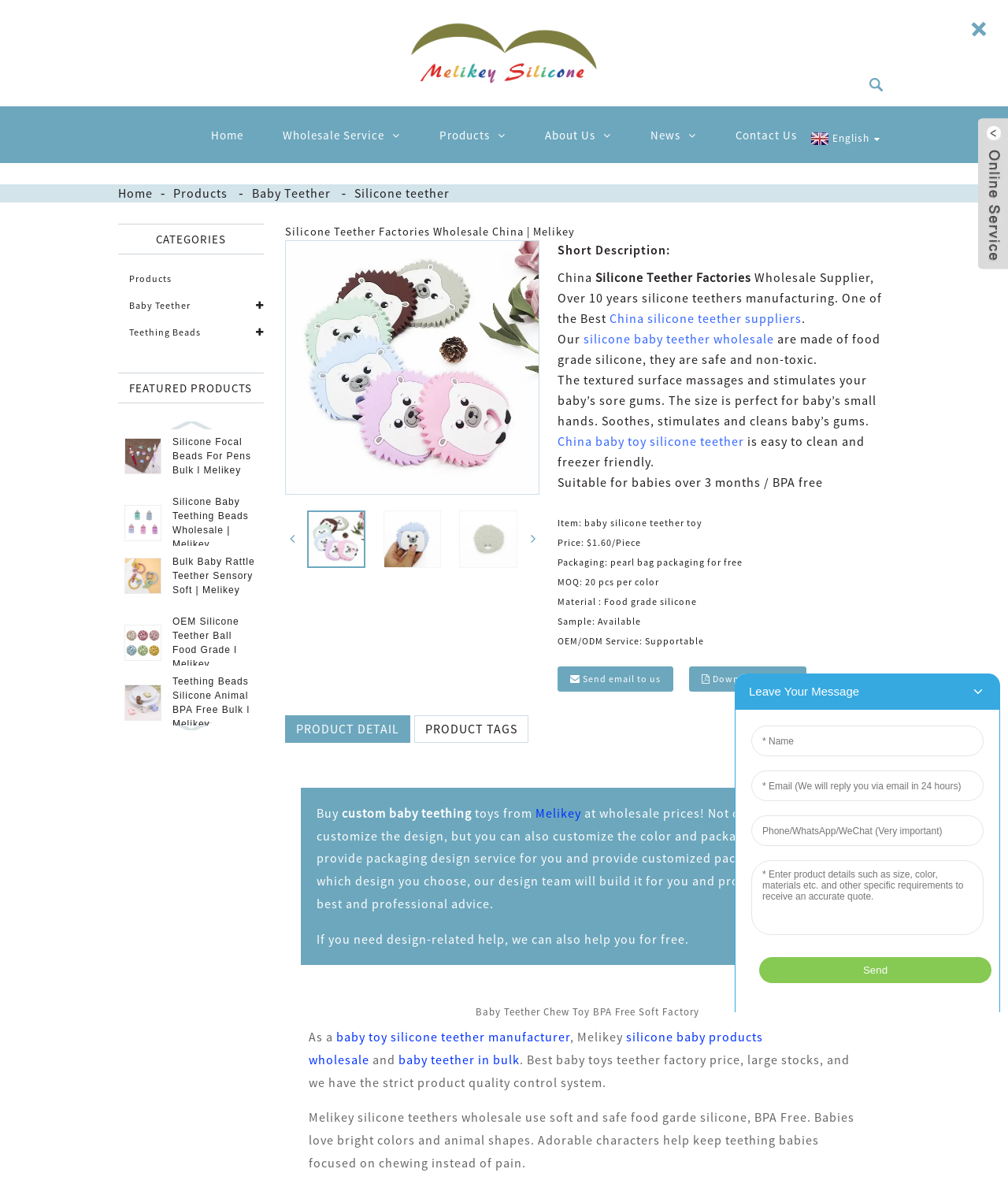Provide a single word or phrase answer to the question: 
What type of customization is available for the products?

Design, color, and packaging